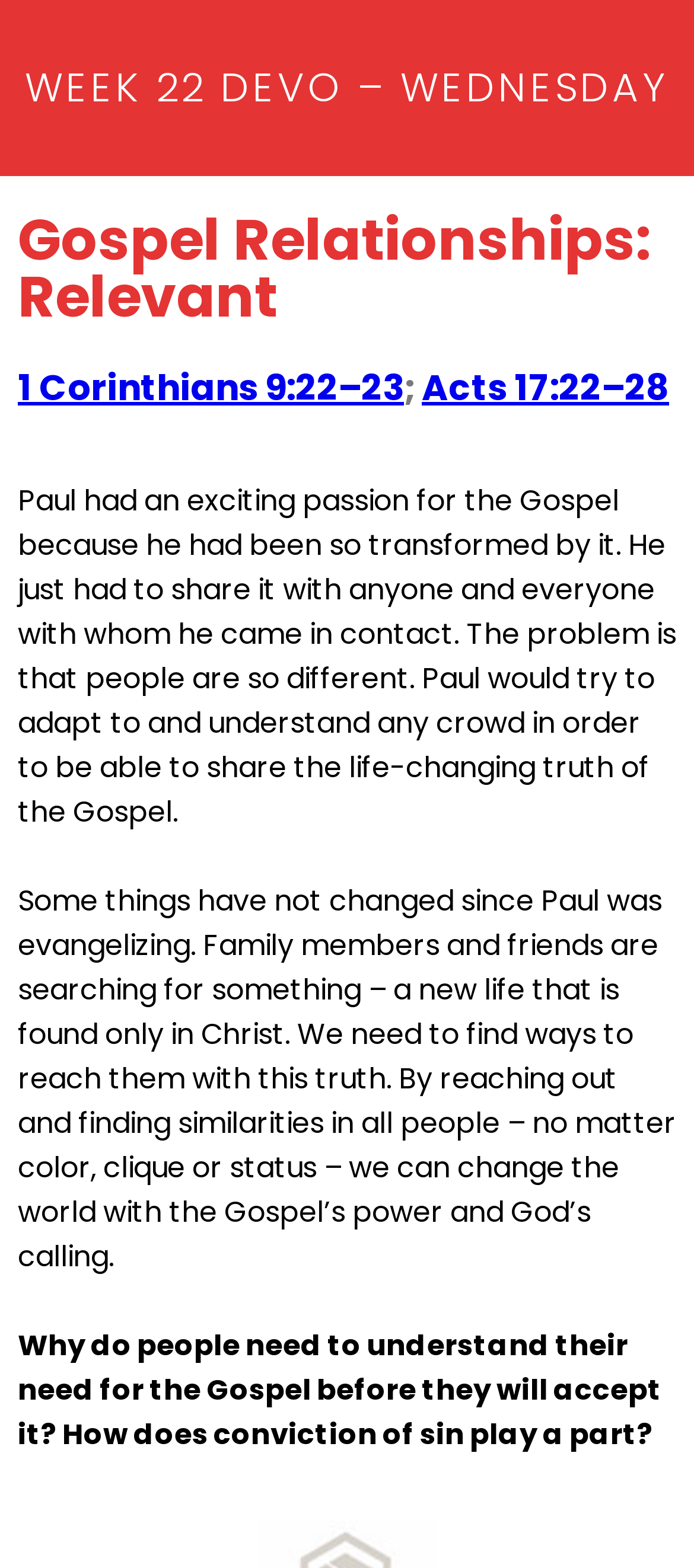Consider the image and give a detailed and elaborate answer to the question: 
Why do people need to understand their need for the Gospel?

The devotional asks a question, 'Why do people need to understand their need for the Gospel before they will accept it?', implying that understanding the need for the Gospel is a prerequisite for accepting it.